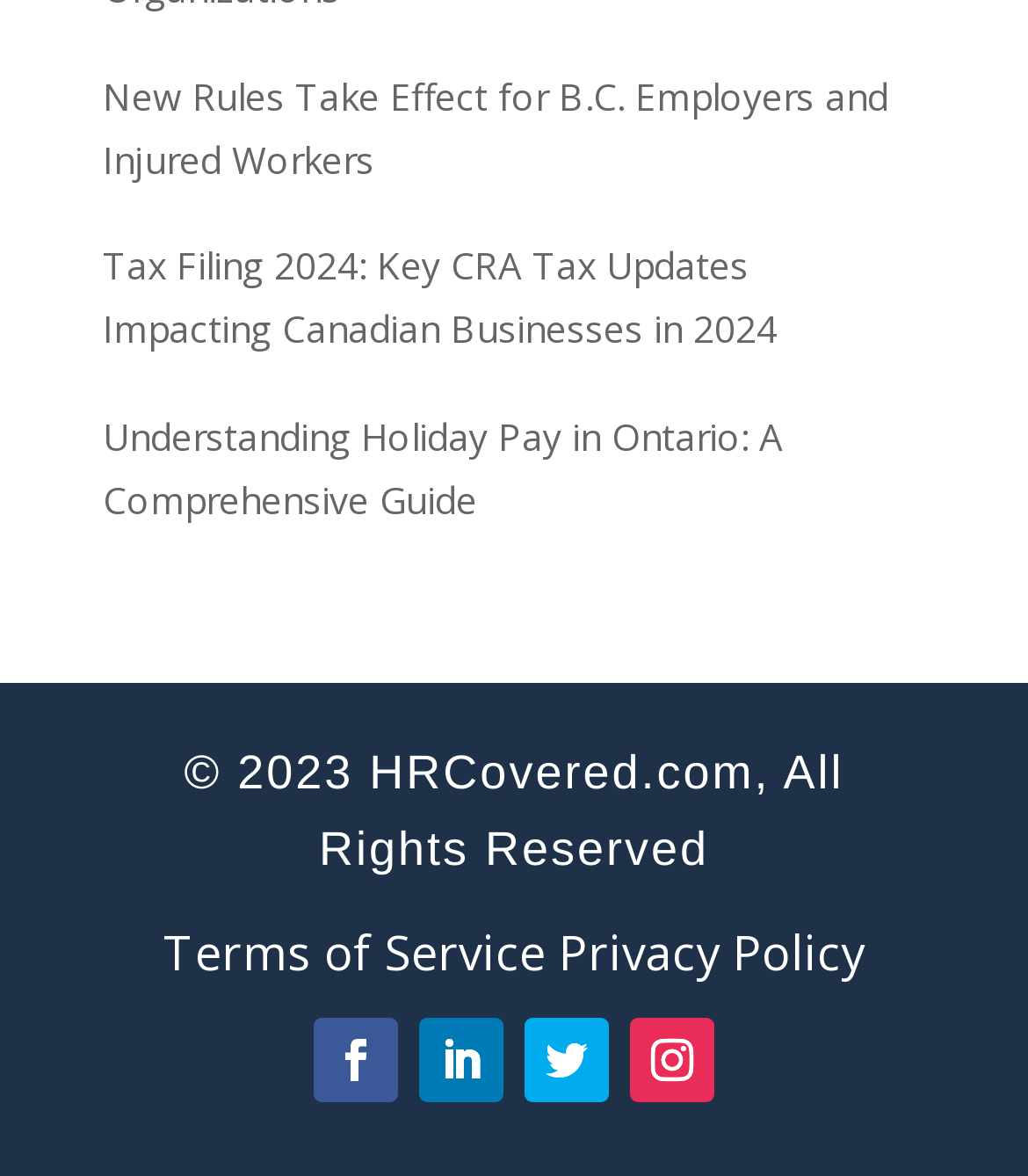Extract the bounding box coordinates for the described element: "Follow". The coordinates should be represented as four float numbers between 0 and 1: [left, top, right, bottom].

[0.408, 0.865, 0.49, 0.937]